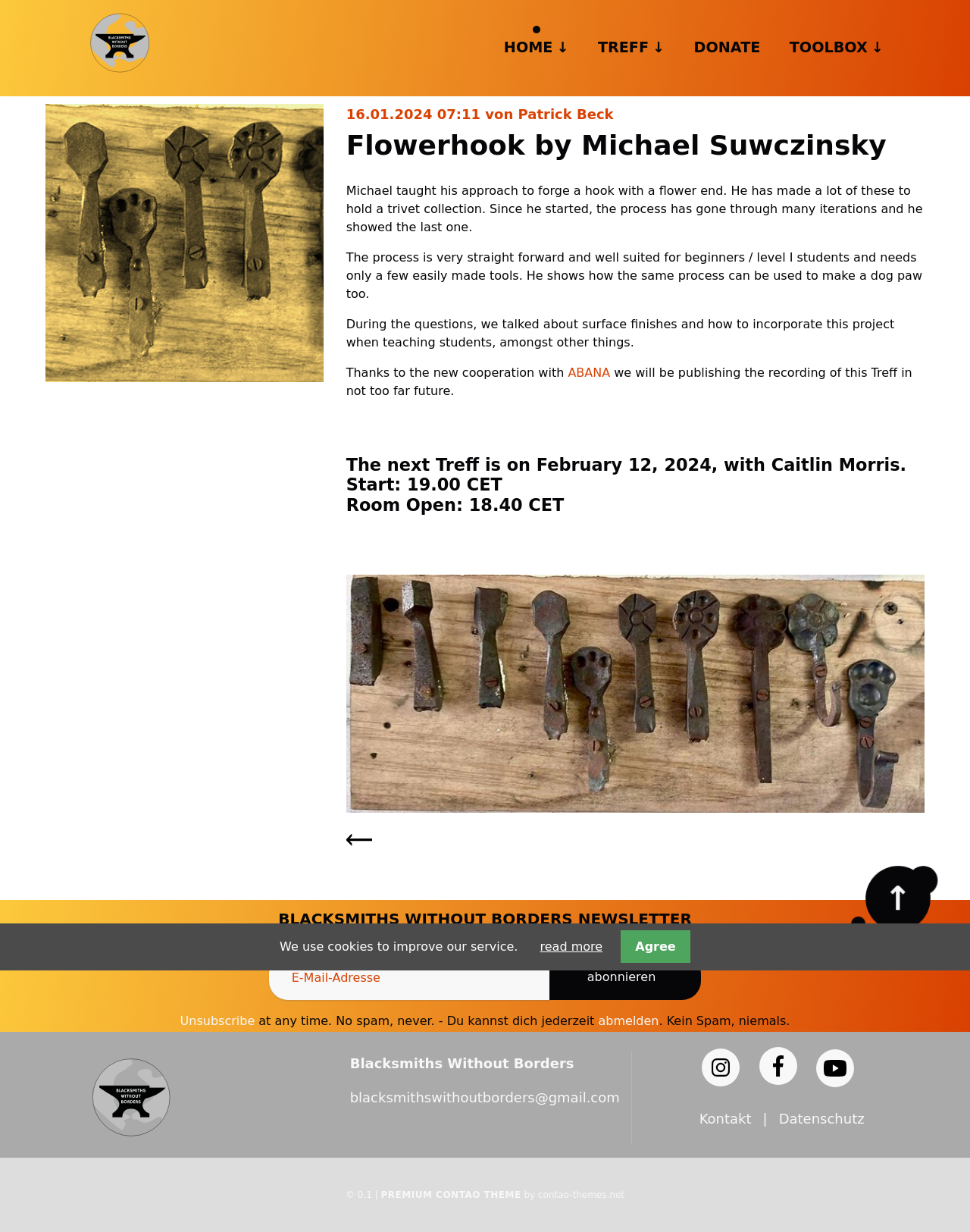Kindly determine the bounding box coordinates of the area that needs to be clicked to fulfill this instruction: "Click the HOME button".

[0.519, 0.03, 0.586, 0.048]